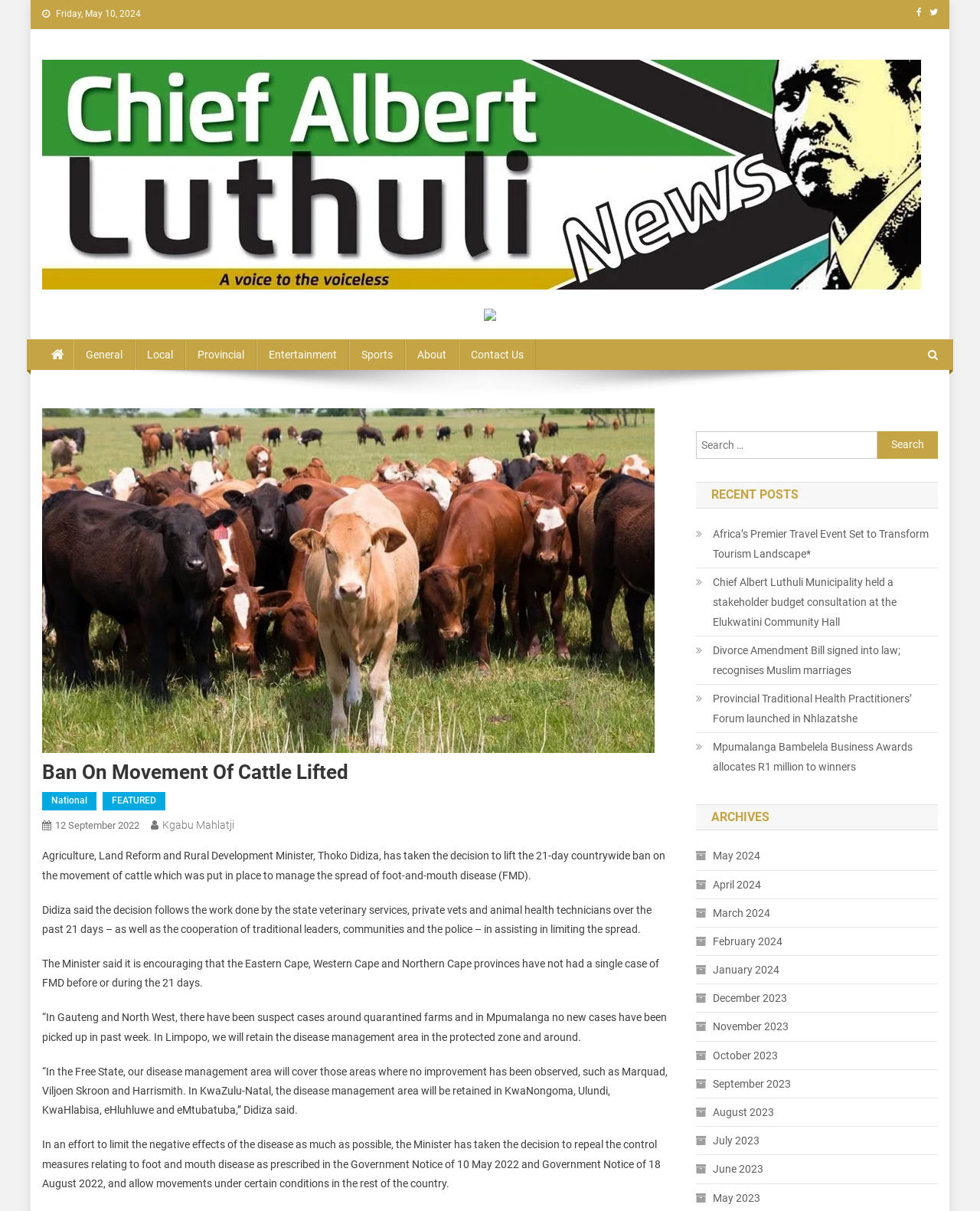Give a detailed explanation of the elements present on the webpage.

This webpage is from Chief Albert Luthuli News, a news website. At the top, there is a masthead with the website's logo and name. Below the masthead, there is a menu bar with links to different sections, including General, Local, Provincial, Entertainment, Sports, and About. 

On the left side, there is a section with a heading "Ban On Movement Of Cattle Lifted" and a subheading "National". Below the heading, there are several paragraphs of text describing the decision made by the Minister of Agriculture, Land Reform and Rural Development, Thoko Didiza, to lift the 21-day countrywide ban on the movement of cattle. The text explains the reasons behind the decision and the current situation of foot-and-mouth disease in different provinces.

On the right side, there is a search bar with a button to search for specific keywords. Below the search bar, there is a section with a heading "RECENT POSTS" that lists several news articles with links to read more. Each article has a brief summary and a icon. 

Further down, there is a section with a heading "ARCHIVES" that lists links to news articles from different months, from May 2024 to May 2023.